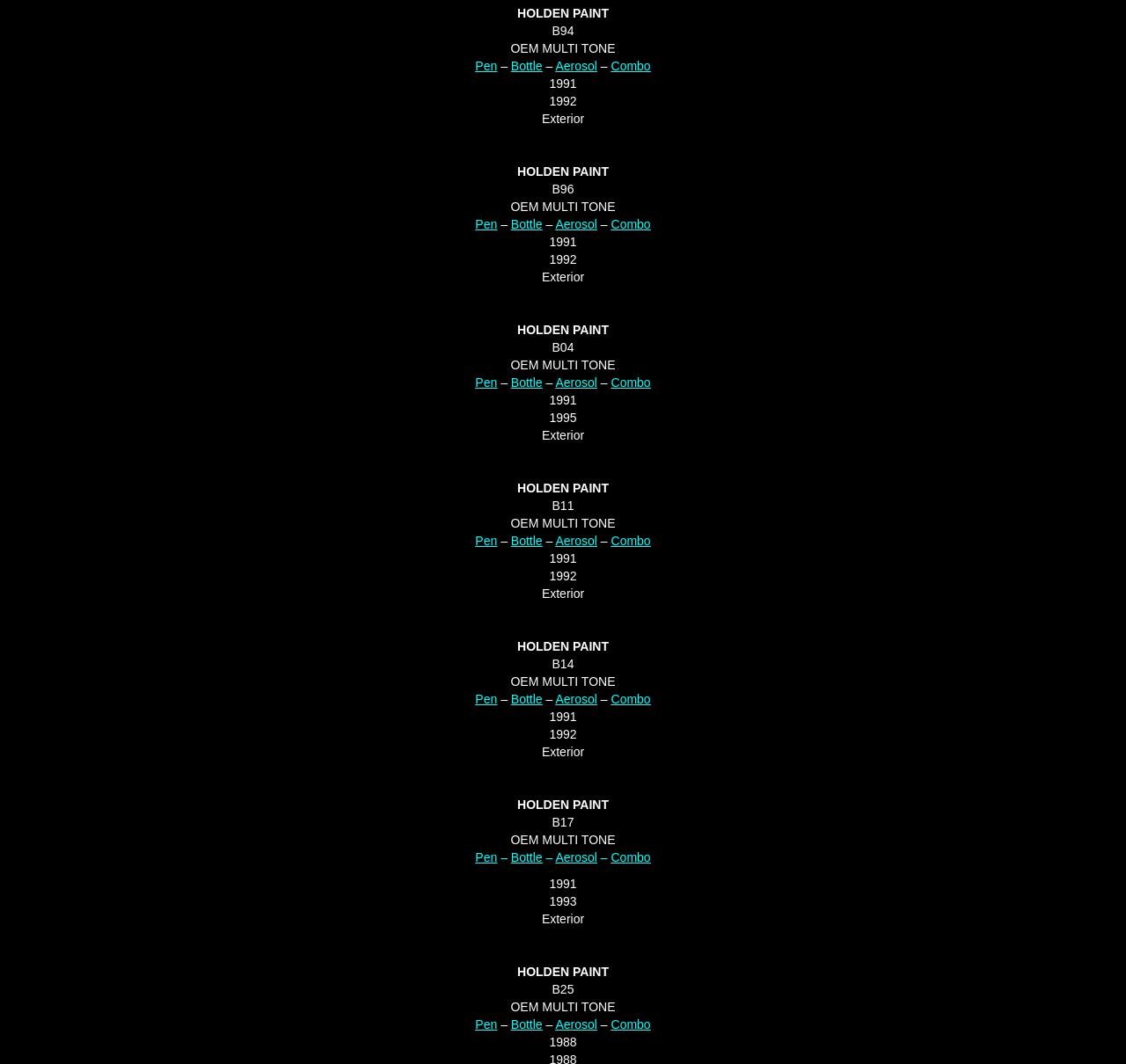Provide the bounding box coordinates of the HTML element described by the text: "Combo". The coordinates should be in the format [left, top, right, bottom] with values between 0 and 1.

[0.543, 0.056, 0.578, 0.069]